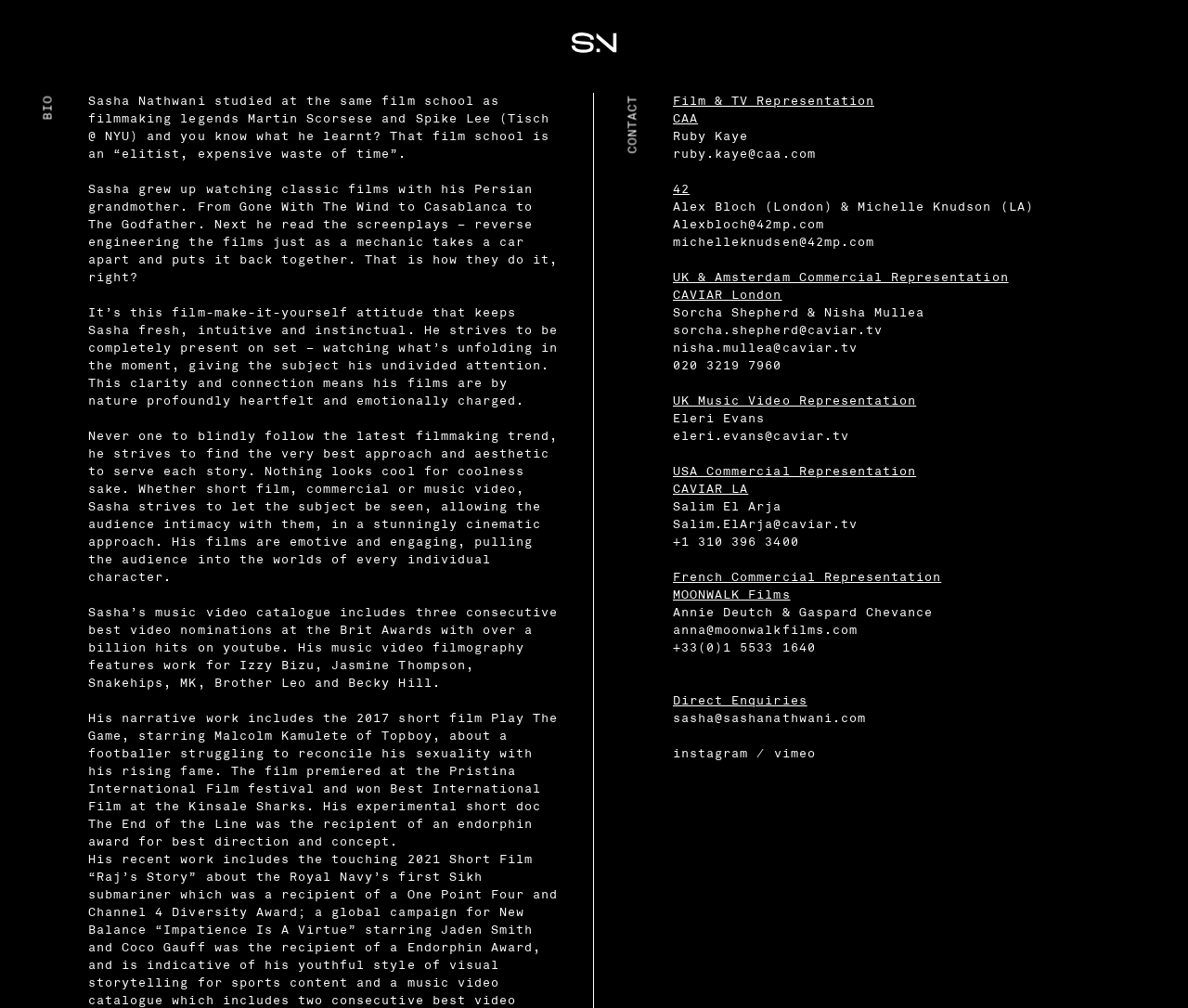Write an exhaustive caption that covers the webpage's main aspects.

The webpage is about Sashinski, a filmmaker, and provides information about his background, work, and contact details. At the top, there is a header section with a link to Sashinski's name, accompanied by an image. Below this, there is a heading titled "BIO" that introduces Sashinski's background in filmmaking, including his education and influences.

The bio section is divided into four paragraphs that describe Sashinski's approach to filmmaking, his experience, and his goals. The text is arranged in a single column, with each paragraph building on the previous one to provide a comprehensive overview of Sashinski's work.

Further down the page, there is a heading titled "CONTACT" that provides Sashinski's representation and contact information. This section is divided into several subsections, including film and TV representation, UK and Amsterdam commercial representation, UK music video representation, USA commercial representation, French commercial representation, and direct enquiries. Each subsection lists the relevant contact information, including names, email addresses, phone numbers, and links to websites and social media platforms.

The contact information is arranged in a clean and organized manner, with clear headings and concise text. The overall layout of the page is simple and easy to navigate, with a focus on providing clear and concise information about Sashinski's work and contact details.